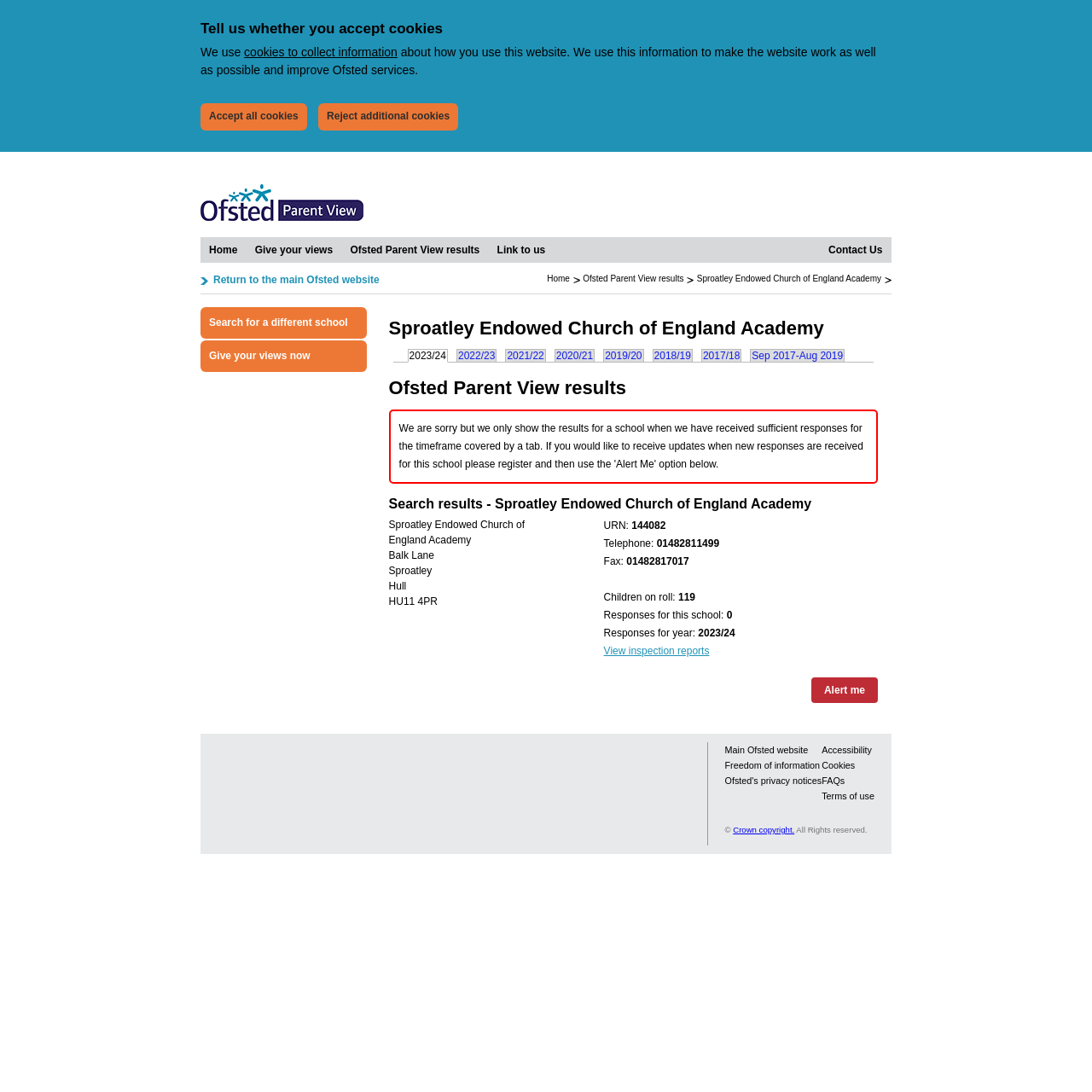Kindly determine the bounding box coordinates for the area that needs to be clicked to execute this instruction: "View inspection reports".

[0.553, 0.591, 0.65, 0.601]